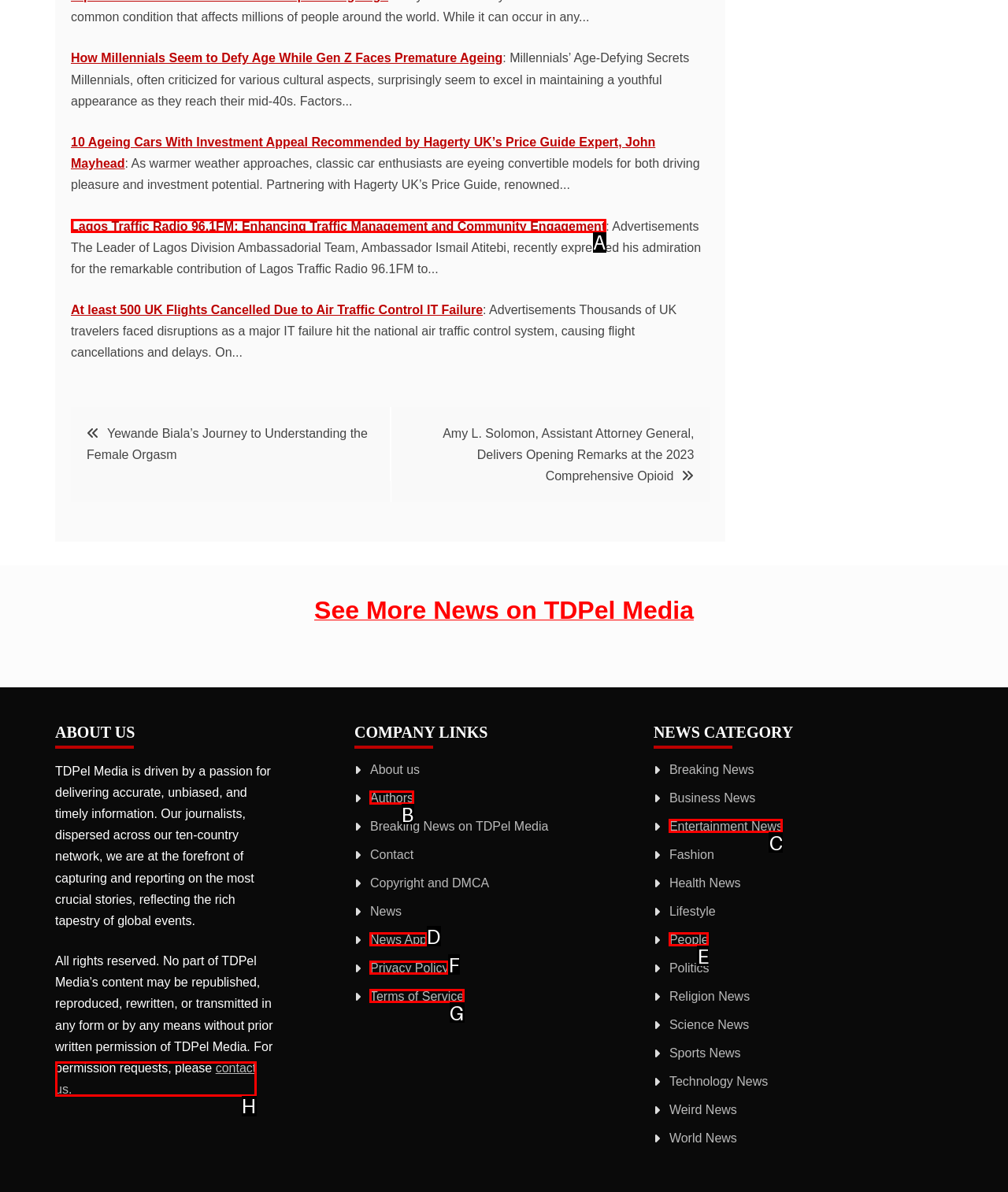Match the description: Entertainment News to the appropriate HTML element. Respond with the letter of your selected option.

C